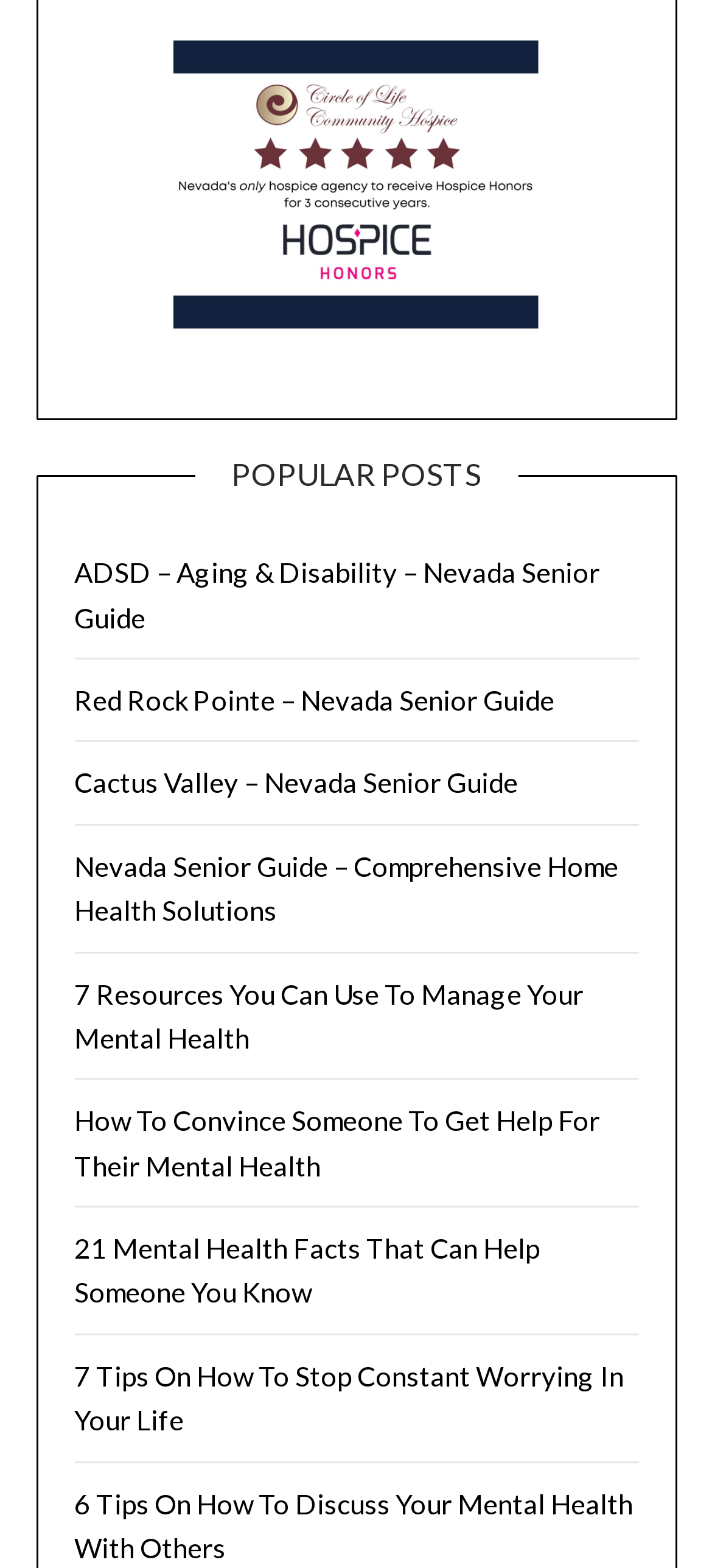What is the purpose of the webpage?
Refer to the image and provide a one-word or short phrase answer.

Providing resources